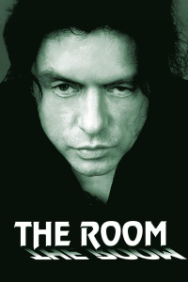Please provide a brief answer to the following inquiry using a single word or phrase:
What is the tone of the film?

Dramatic